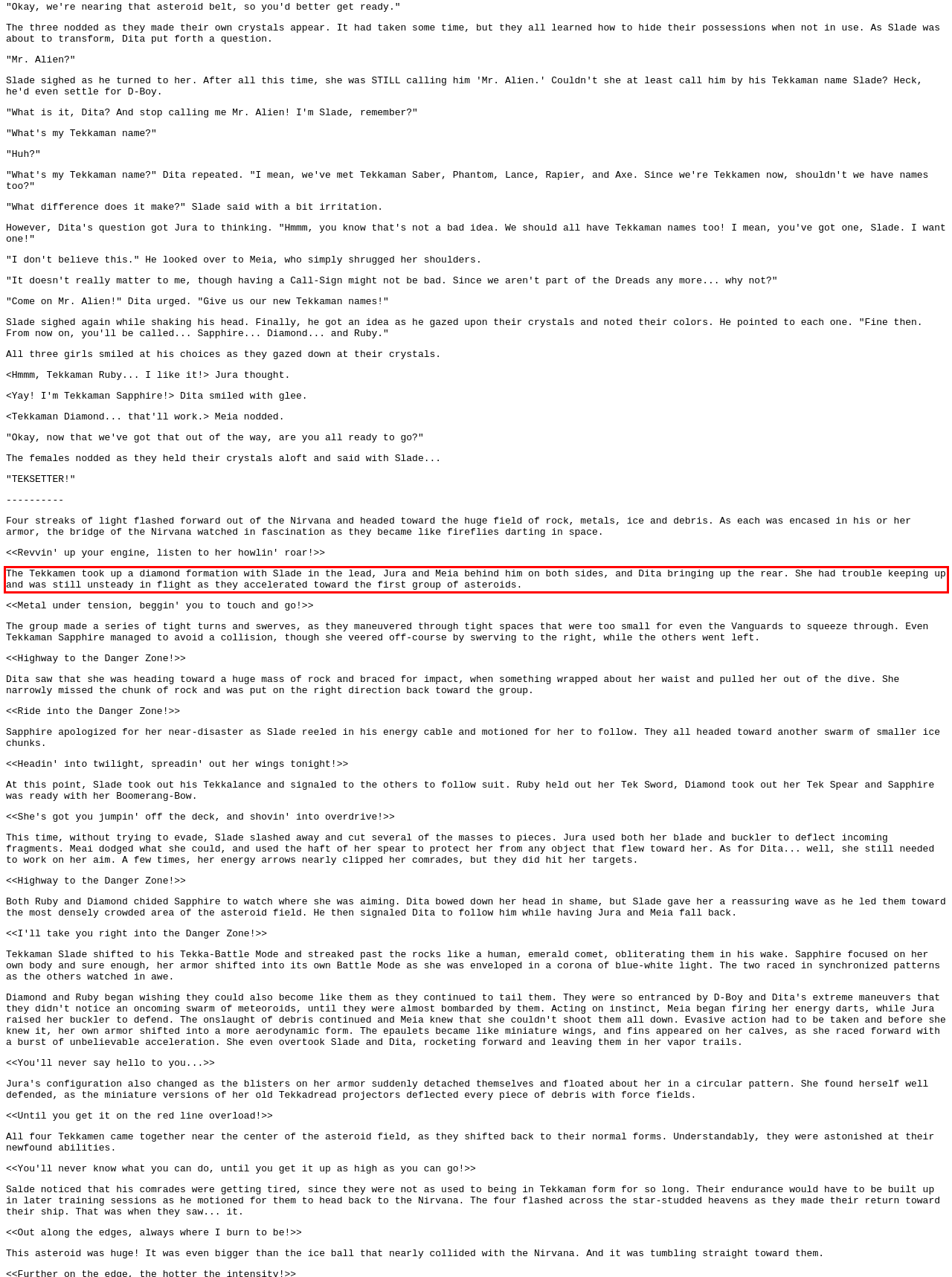Within the screenshot of the webpage, there is a red rectangle. Please recognize and generate the text content inside this red bounding box.

The Tekkamen took up a diamond formation with Slade in the lead, Jura and Meia behind him on both sides, and Dita bringing up the rear. She had trouble keeping up and was still unsteady in flight as they accelerated toward the first group of asteroids.